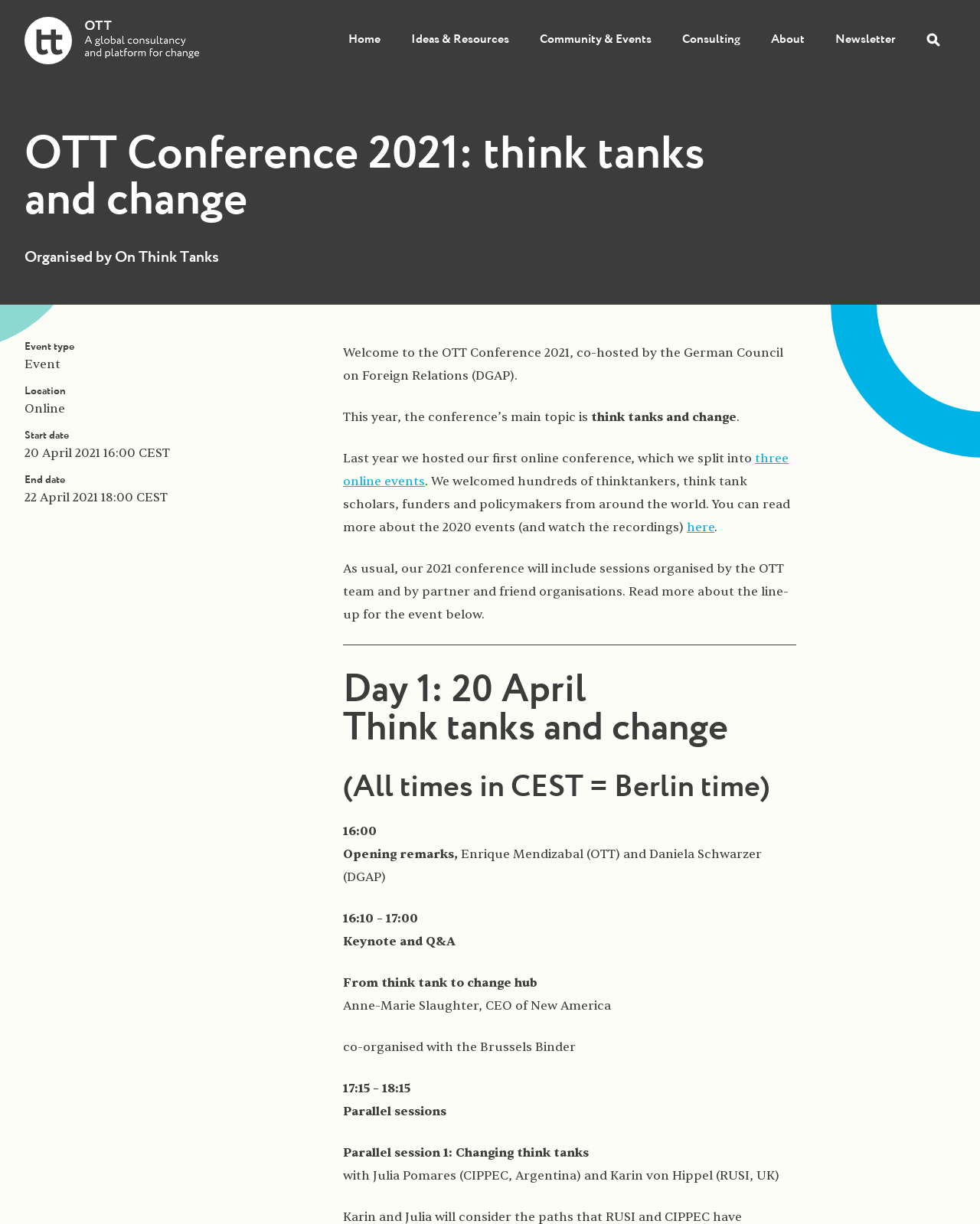Based on the element description "name="_7168418535333059"", predict the bounding box coordinates of the UI element.

None